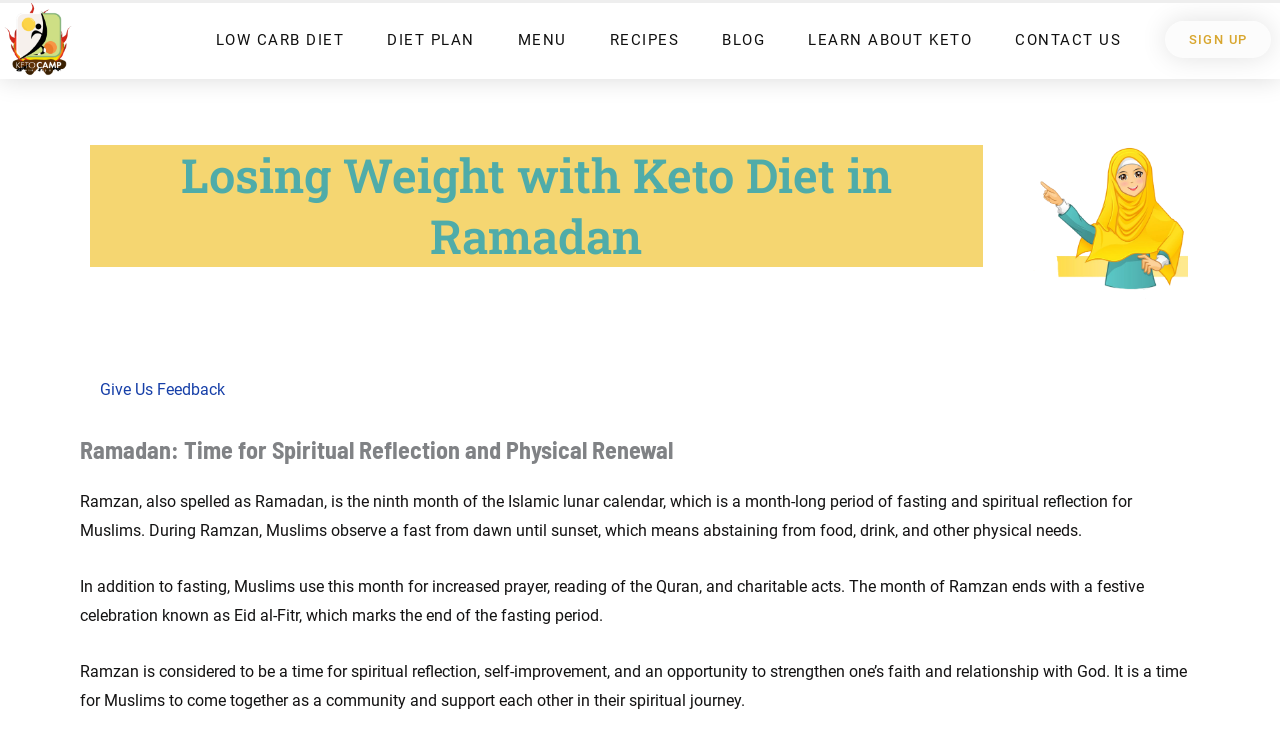Identify the bounding box coordinates of the clickable region necessary to fulfill the following instruction: "Click the 'LOW CARB DIET' link". The bounding box coordinates should be four float numbers between 0 and 1, i.e., [left, top, right, bottom].

[0.153, 0.026, 0.284, 0.081]